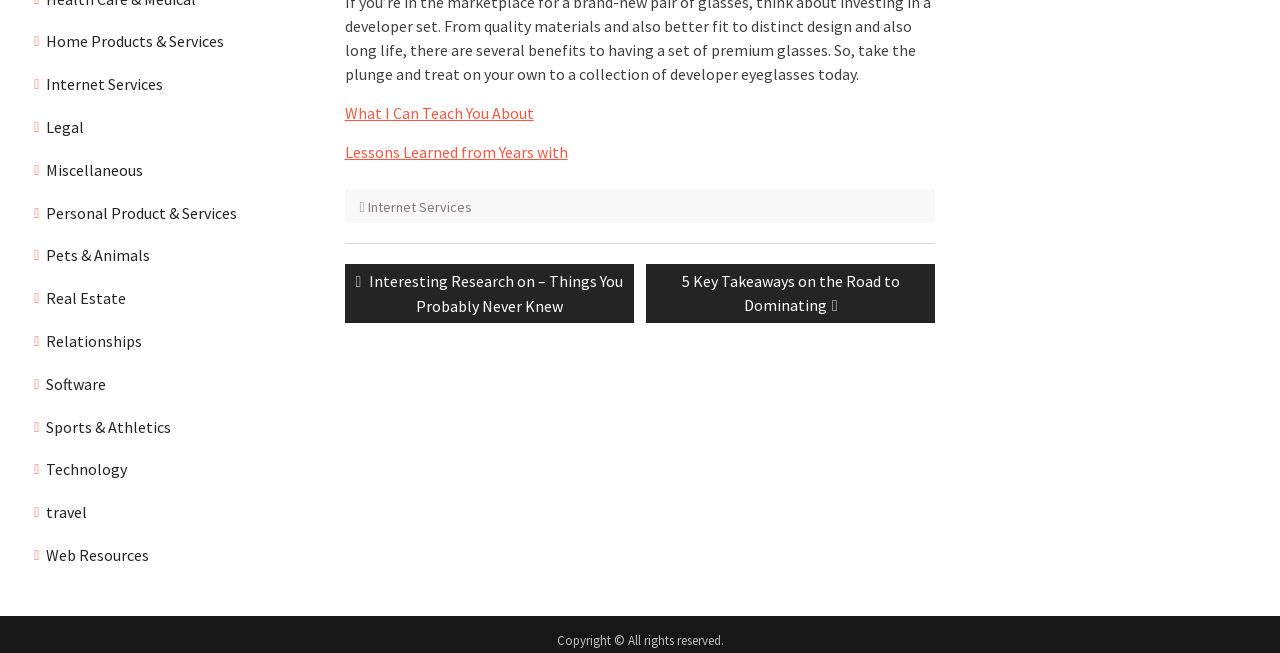Can you specify the bounding box coordinates for the region that should be clicked to fulfill this instruction: "Click on 'Technology'".

[0.036, 0.704, 0.099, 0.734]